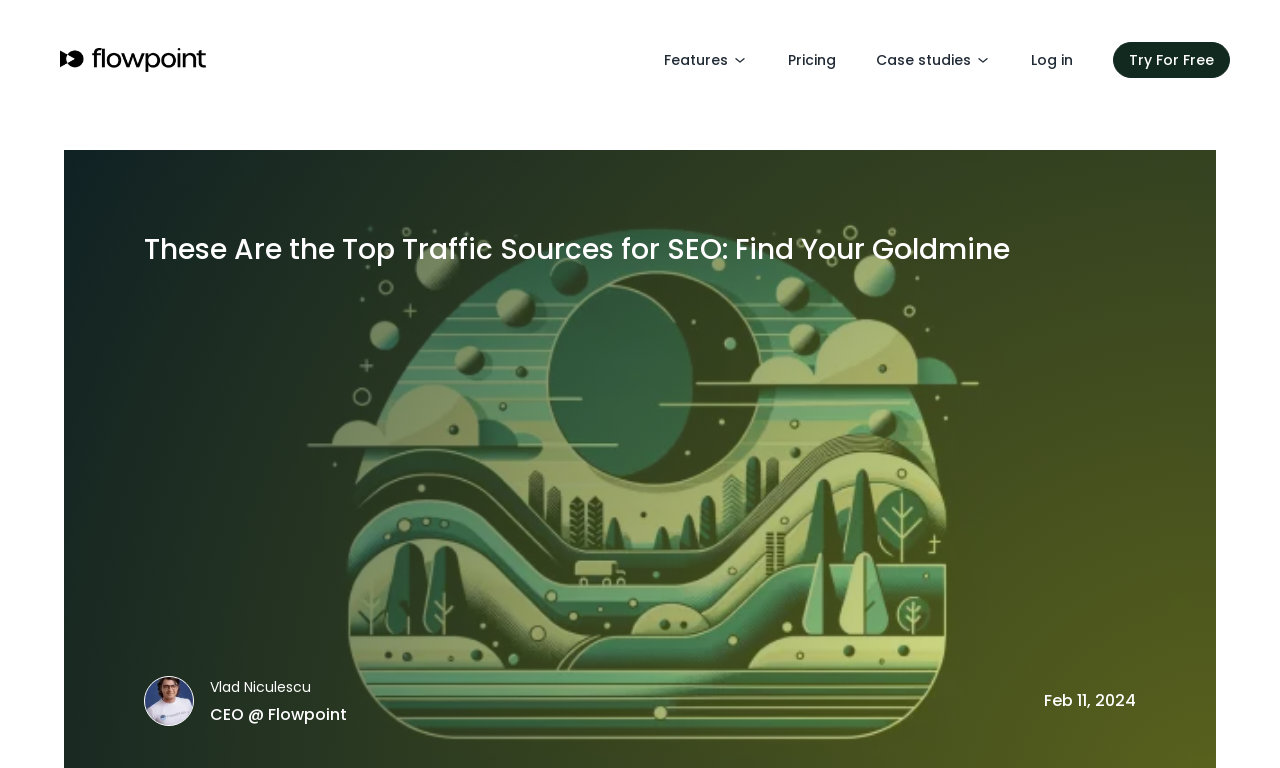What is the company name in the top-left corner?
Look at the screenshot and respond with a single word or phrase.

Flowpoint